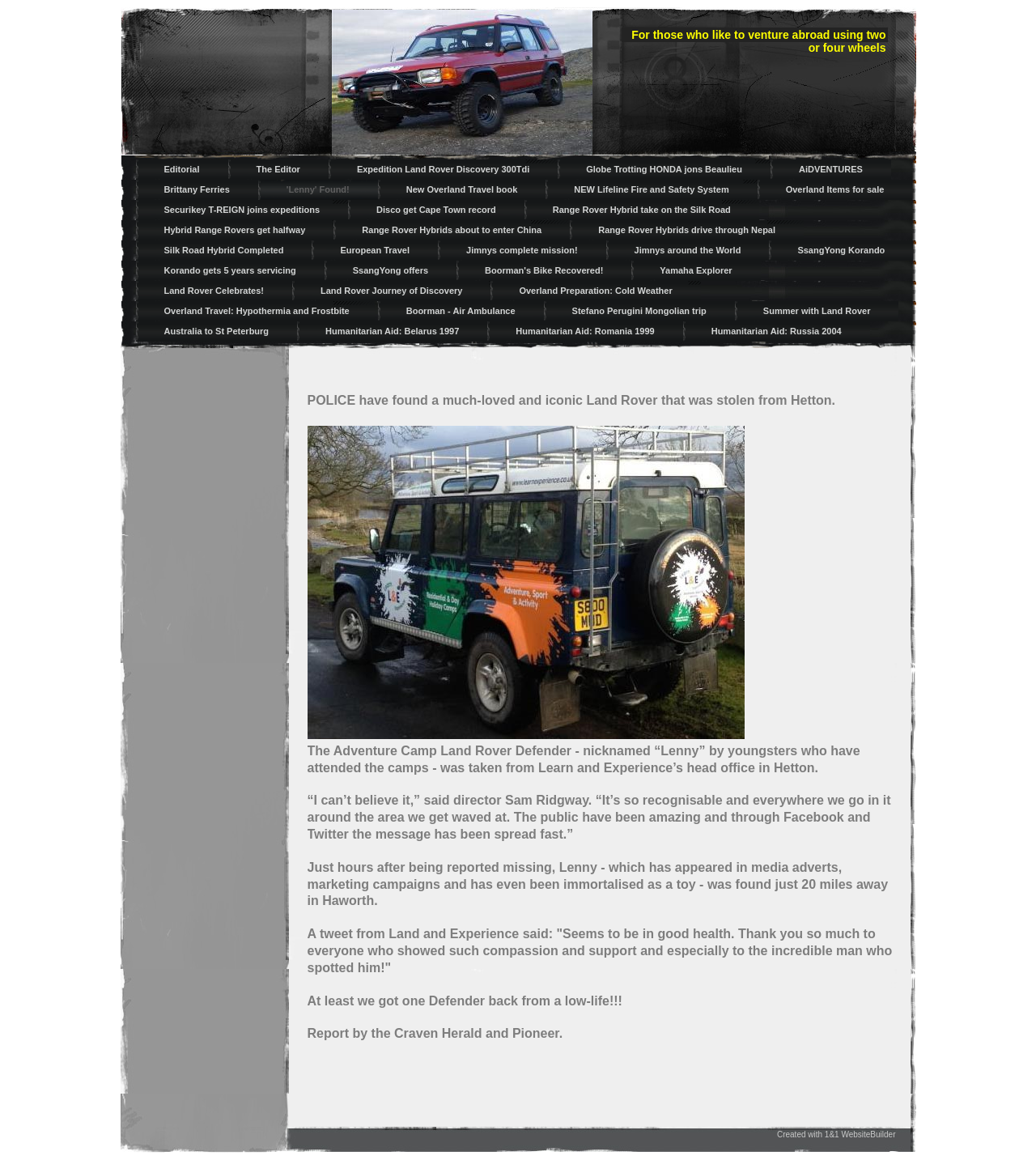Pinpoint the bounding box coordinates of the area that must be clicked to complete this instruction: "Learn about Overland Travel".

[0.61, 0.024, 0.855, 0.047]